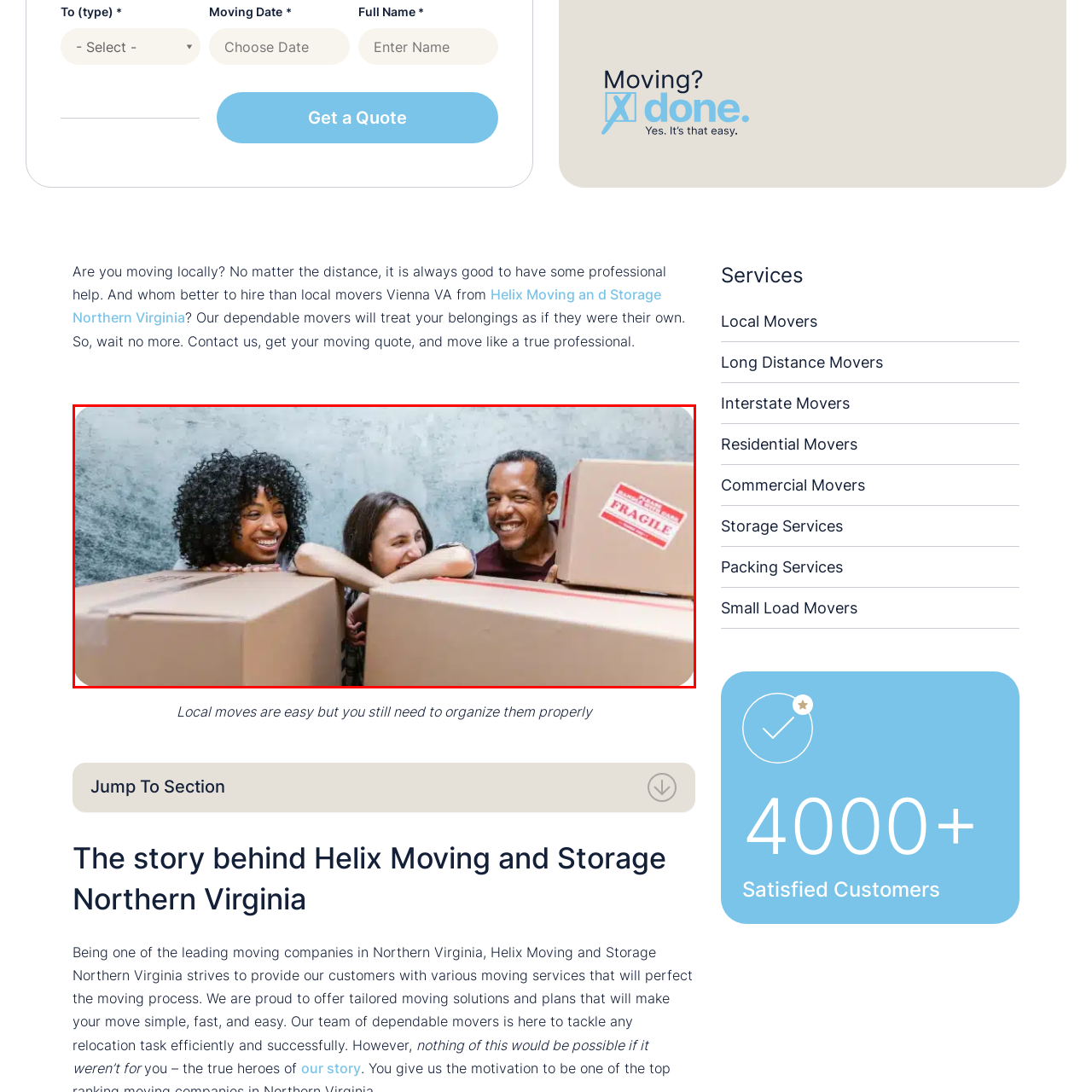Study the image enclosed in red and provide a single-word or short-phrase answer: What is the texture of the wall in the background?

Textured